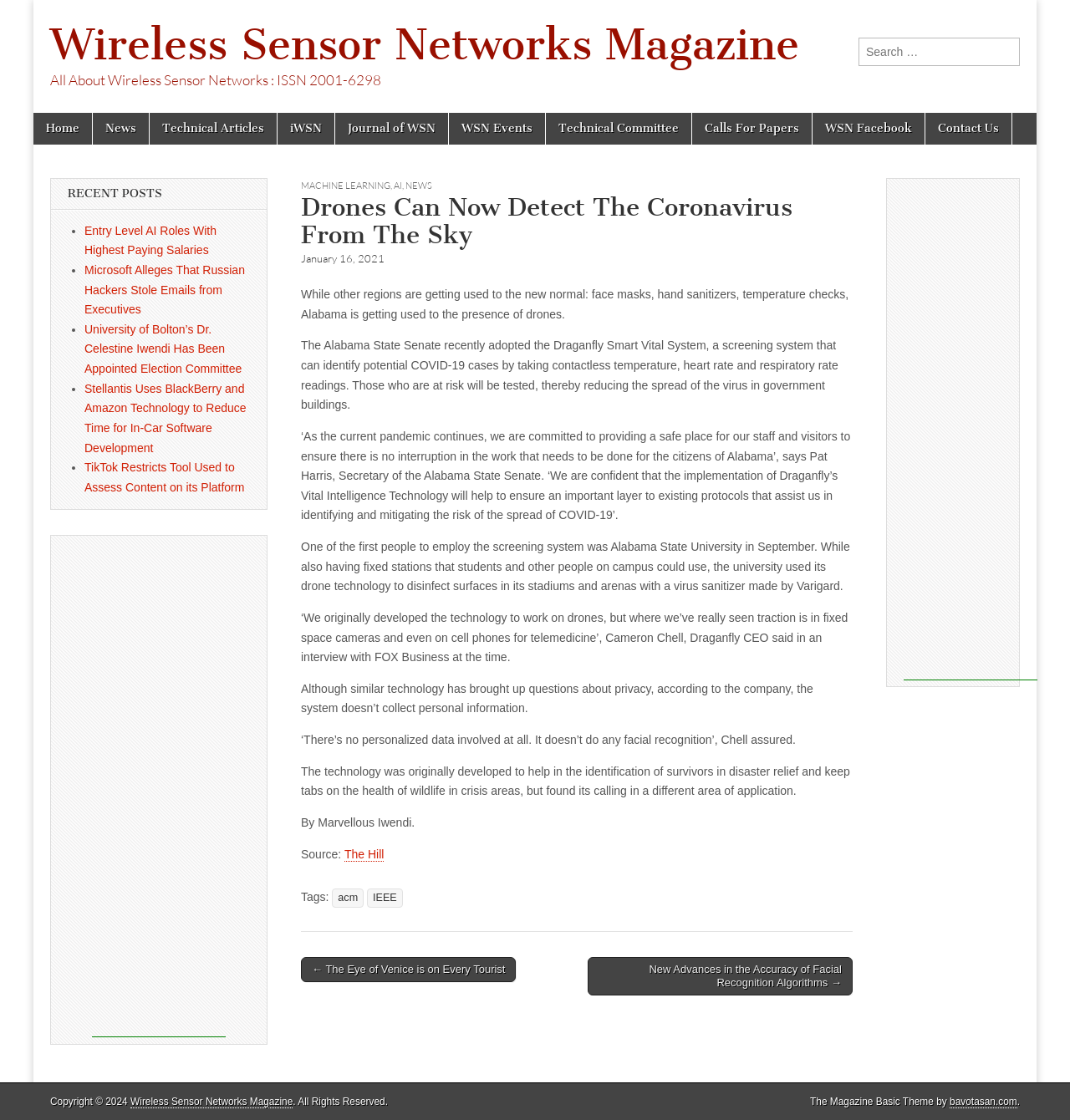Show the bounding box coordinates for the element that needs to be clicked to execute the following instruction: "Check the source of the article". Provide the coordinates in the form of four float numbers between 0 and 1, i.e., [left, top, right, bottom].

[0.322, 0.756, 0.359, 0.769]